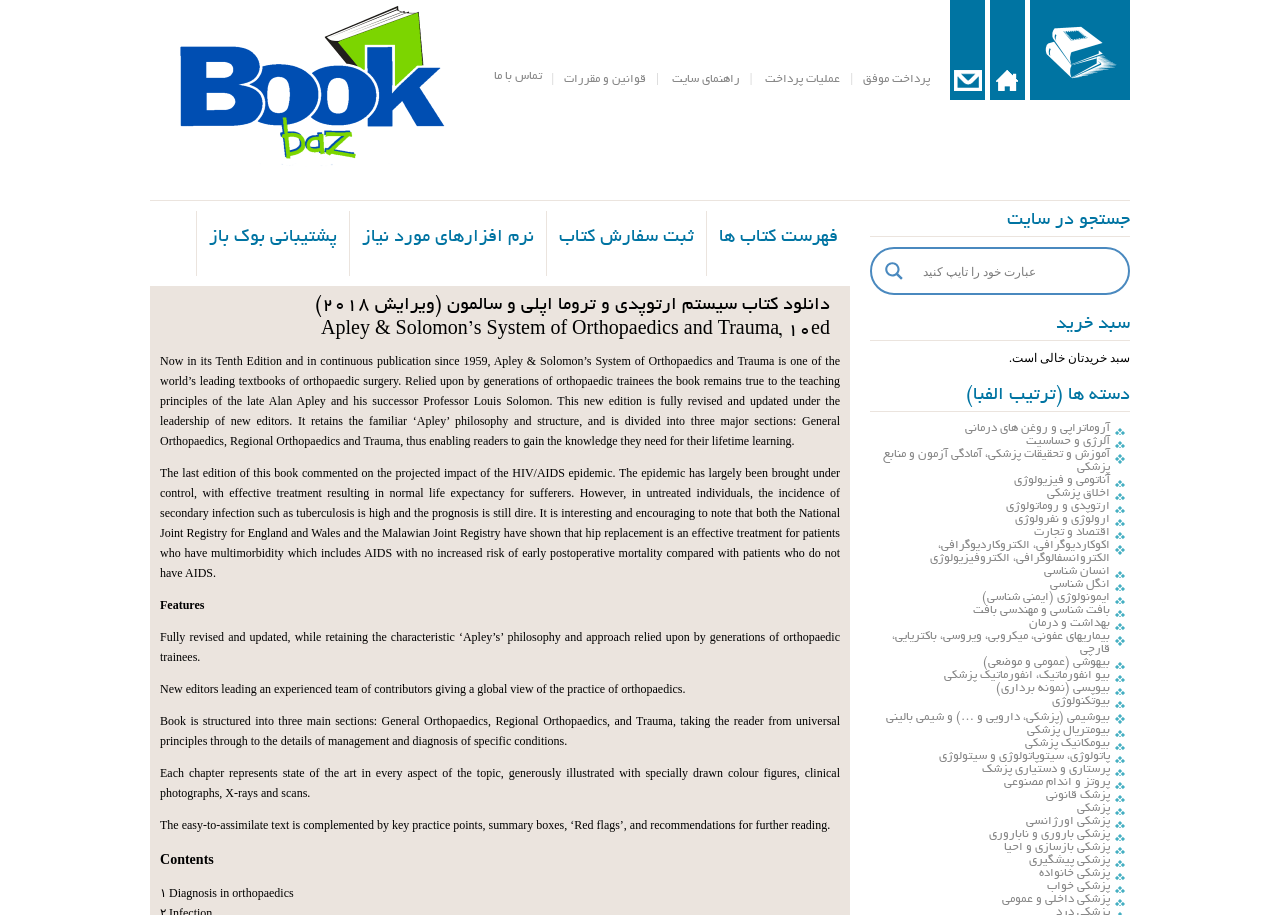Identify and extract the heading text of the webpage.

دانلود کتاب سیستم ارتوپدی و تروما اپلی و سالمون (ویرایش ۲۰۱۸)
Apley & Solomon’s System of Orthopaedics and Trauma, 10ed